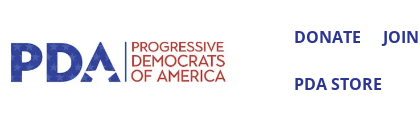What is the font color of the full name 'Progressive Democrats of America'?
Please provide a single word or phrase as your answer based on the screenshot.

Red